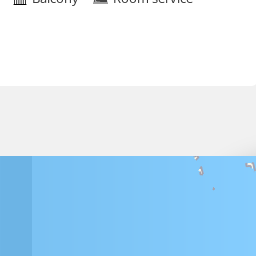Describe thoroughly the contents of the image.

The image showcases a section related to specific amenities offered in a hotel room. Prominently displayed are icons representing "Balcony" and "Room Service," indicating the availability of these features for guests. The background features a smooth gradient of blue tones, suggesting a serene and inviting atmosphere, possibly alluding to a coastal or poolside view. This visual representation emphasizes the comfort and luxury provided by the hotel, enhancing the appeal of staying at the St. Pierre Park Hotel & Golf.